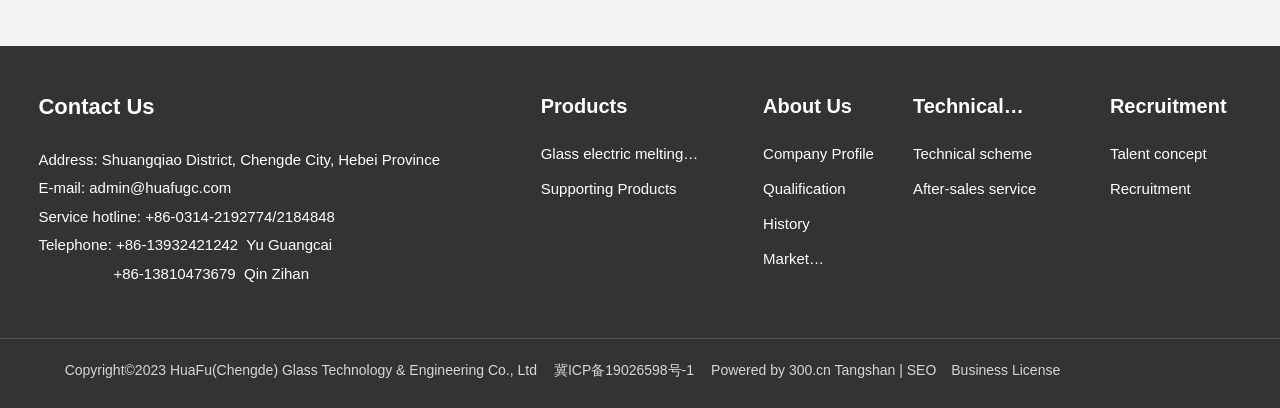Bounding box coordinates are given in the format (top-left x, top-left y, bottom-right x, bottom-right y). All values should be floating point numbers between 0 and 1. Provide the bounding box coordinate for the UI element described as: +86-0314-2192774

[0.113, 0.509, 0.213, 0.551]